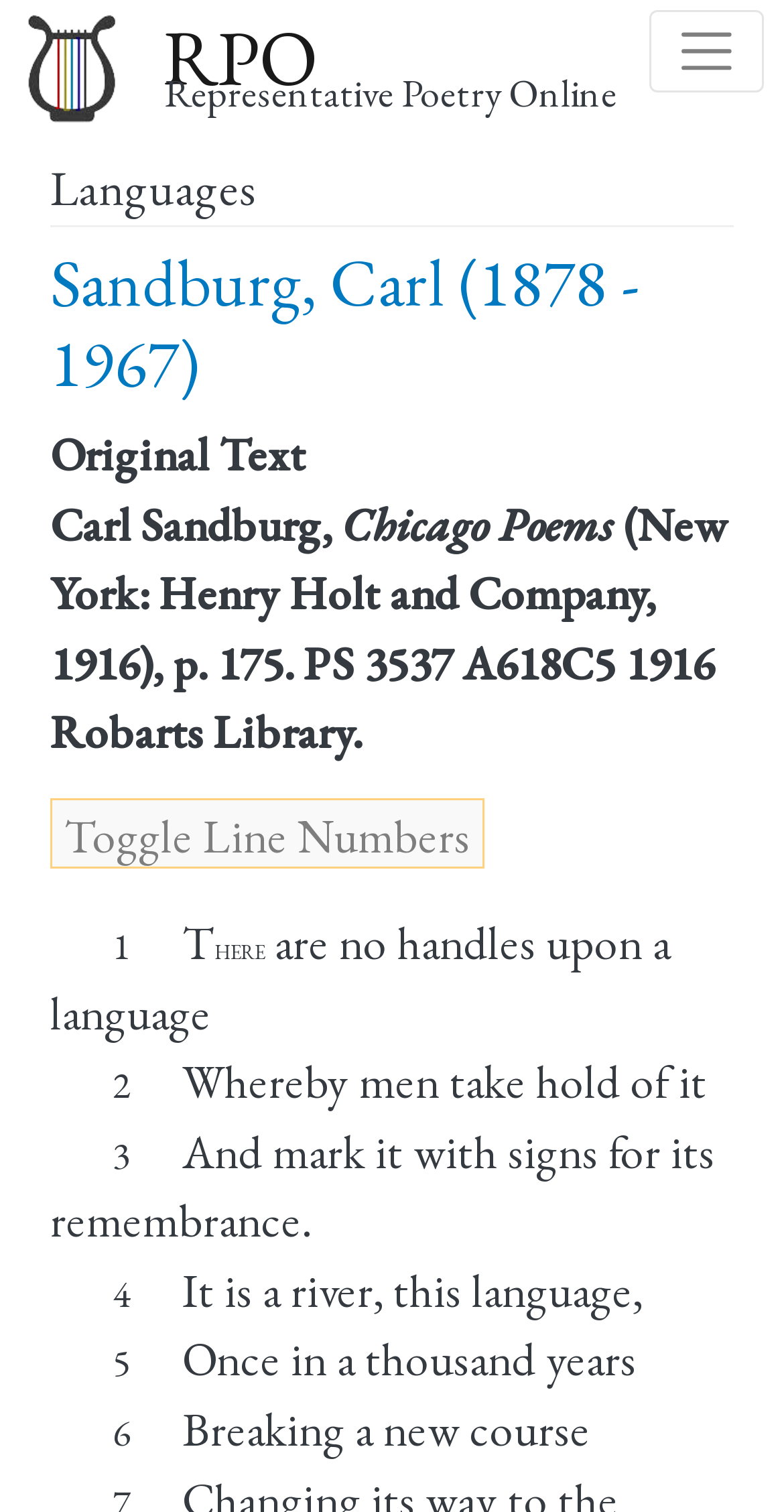Describe all significant elements and features of the webpage.

The webpage is an online anthology of poetry, featuring a collection of poems by various poets. At the top of the page, there is a banner with the title "Representative Poetry Online" and a button to toggle navigation. Below the banner, there are two headings: "Languages" and "Sandburg, Carl (1878 - 1967)", indicating that the page is dedicated to the poet Carl Sandburg.

On the left side of the page, there is a section with the poet's name, "Sandburg, Carl (1878 - 1967)", followed by a link to the poet's page. Below this, there are several lines of text, including the title of one of Sandburg's poems, "Chicago Poems", and a citation for the poem's publication.

The main content of the page is a poem, which takes up most of the page. The poem is divided into stanzas, with each line of the poem displayed on a new line. The poem's text is centered on the page, with some lines indented. The poem's title, "HERE", is displayed prominently at the top of the poem.

At the bottom of the page, there are line numbers, with the numbers "5" and "6" displayed on the left side of the page, indicating that the poem has multiple lines.

Overall, the webpage is dedicated to showcasing a poem by Carl Sandburg, with a focus on the poem's text and a simple, clean layout.